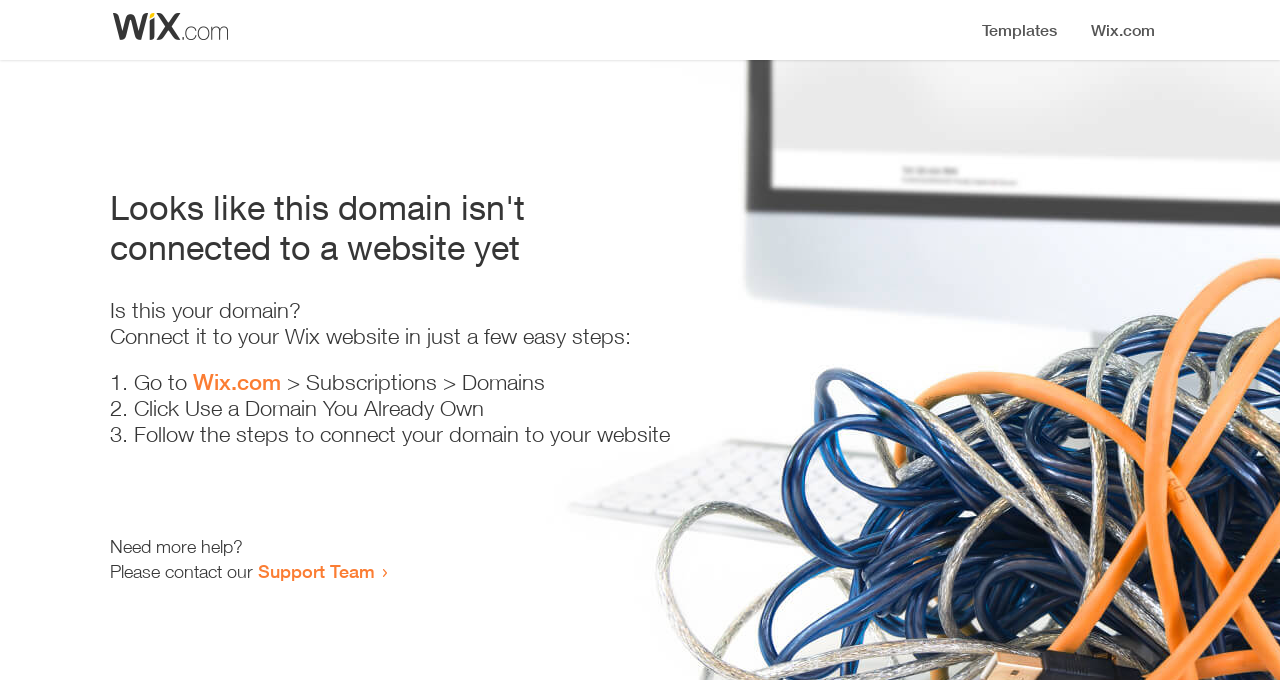Elaborate on the webpage's design and content in a detailed caption.

The webpage appears to be an error page, indicating that a domain is not connected to a website yet. At the top, there is a small image, likely a logo or icon. Below the image, a prominent heading reads "Looks like this domain isn't connected to a website yet". 

Underneath the heading, a series of instructions are provided to connect the domain to a Wix website. The instructions are divided into three steps, each marked with a numbered list marker (1., 2., and 3.). The first step involves going to Wix.com, followed by navigating to the Subscriptions and Domains section. The second step is to click "Use a Domain You Already Own", and the third step is to follow the instructions to connect the domain to the website.

At the bottom of the page, there is a section offering additional help, with a message "Need more help?" followed by an invitation to contact the Support Team through a link.